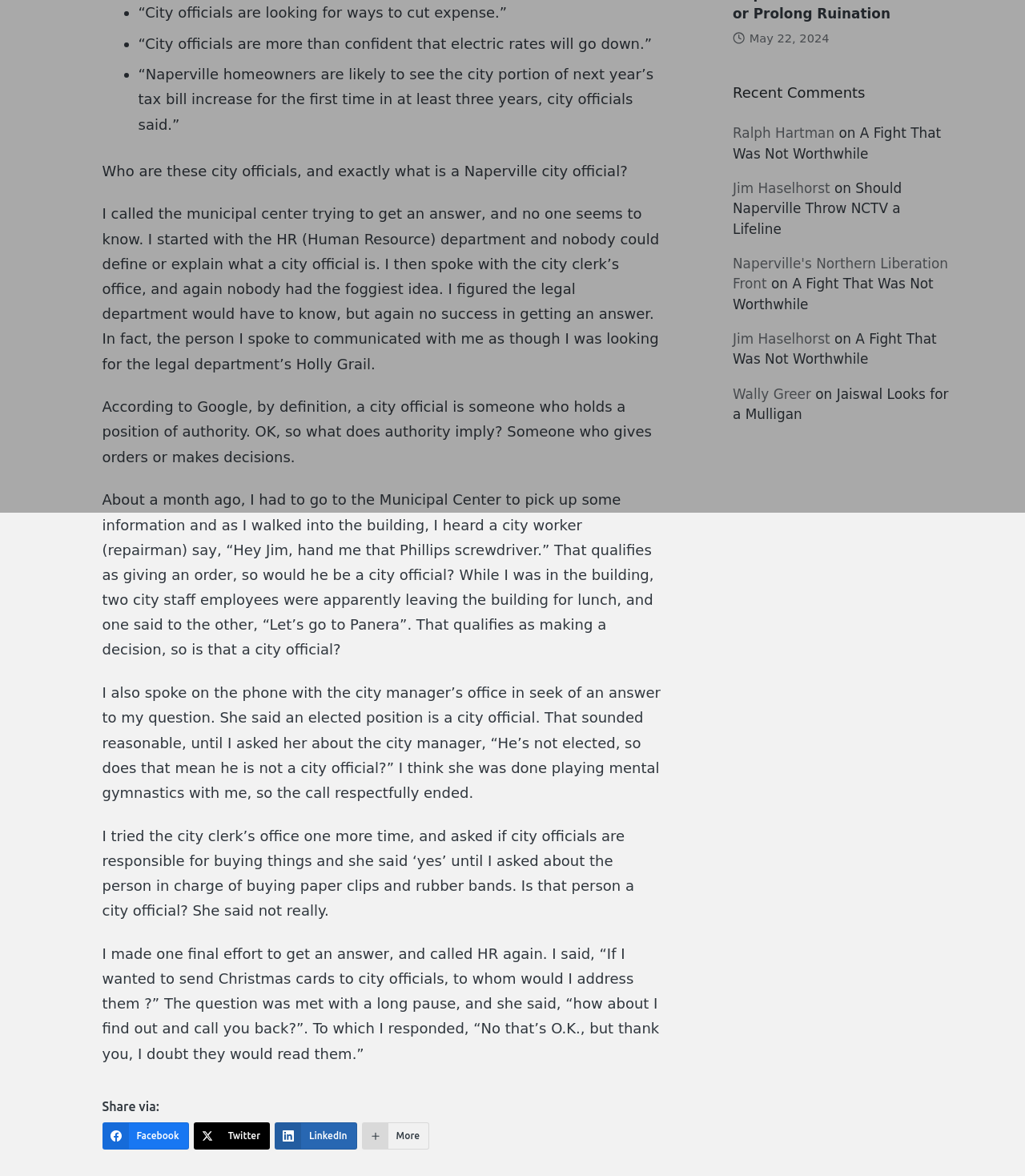Identify the bounding box coordinates for the UI element described as: "Jaiswal Looks for a Mulligan".

[0.715, 0.328, 0.925, 0.359]